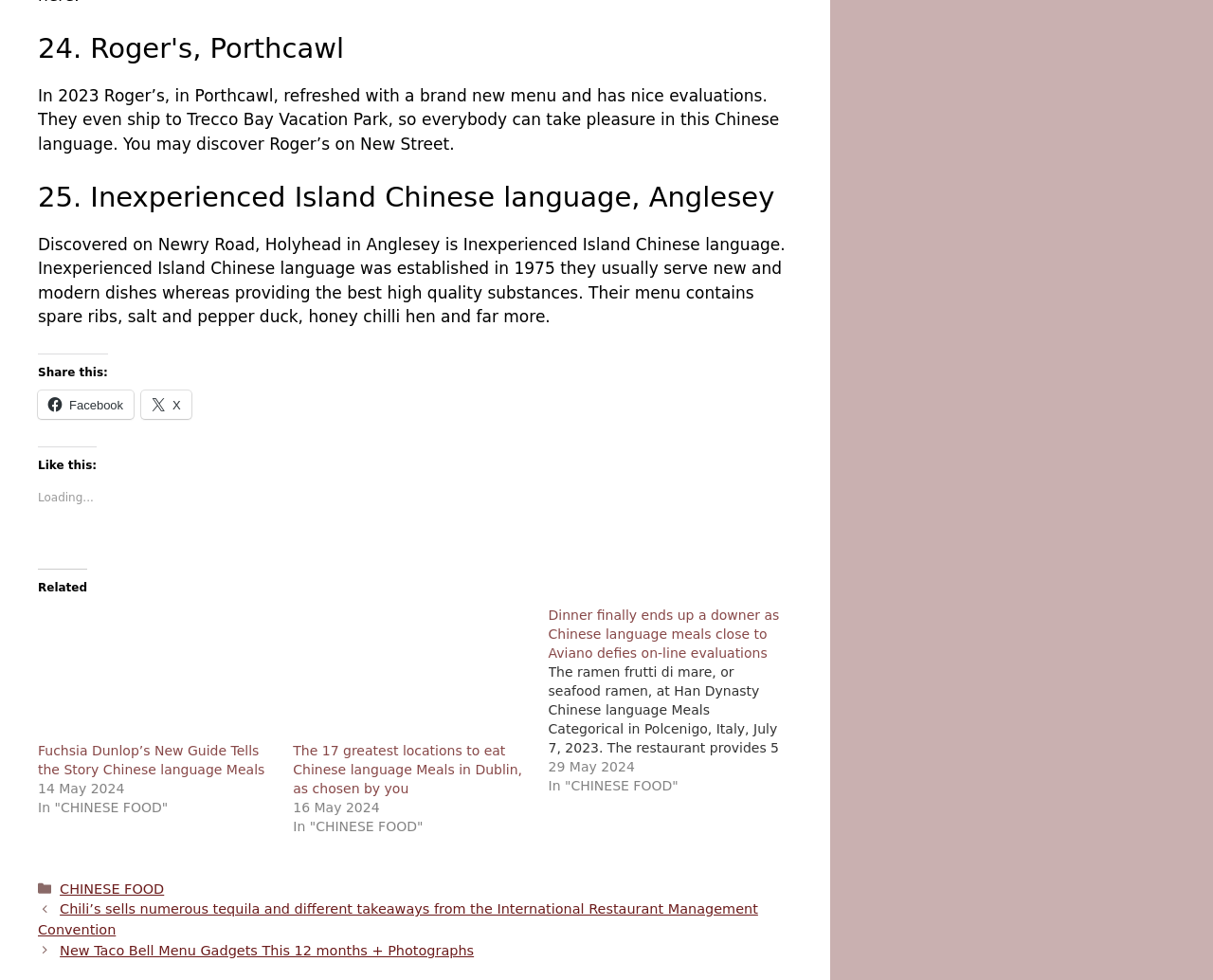Please find the bounding box coordinates for the clickable element needed to perform this instruction: "Check the post about the 17 best places to eat Chinese food in Dublin".

[0.242, 0.758, 0.431, 0.812]